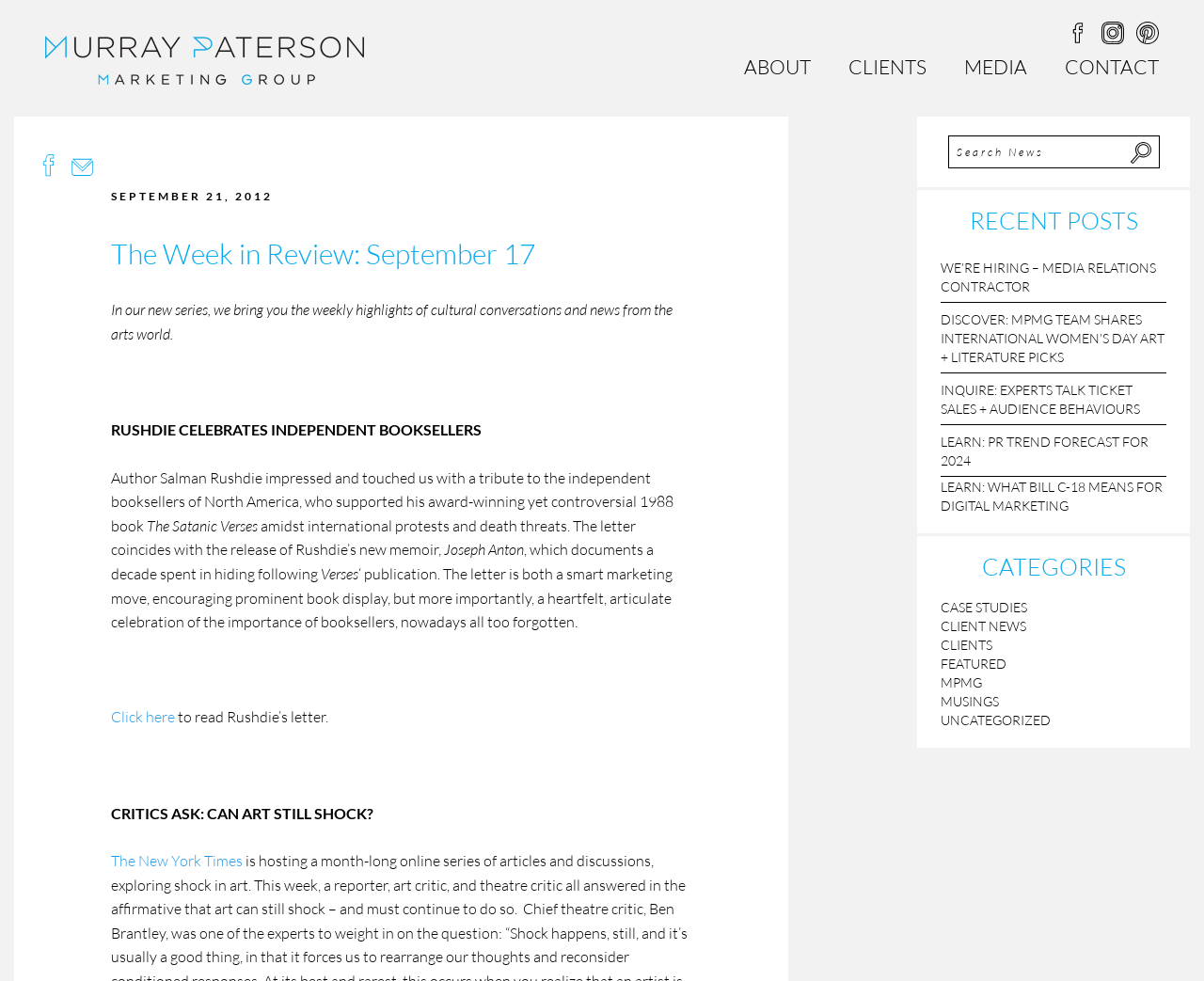Identify the bounding box coordinates of the region that should be clicked to execute the following instruction: "View recent posts".

[0.781, 0.213, 0.969, 0.256]